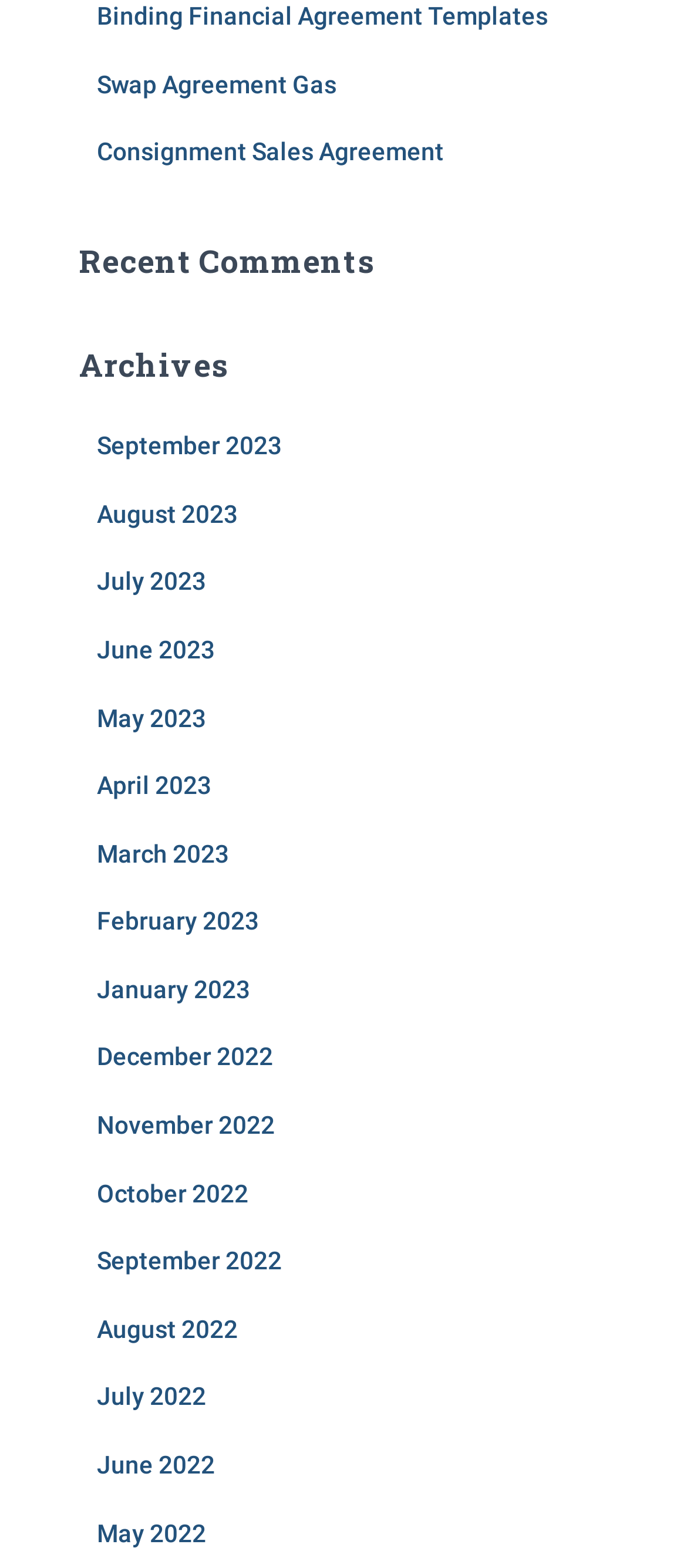How many months are listed in the Archives section?
From the screenshot, provide a brief answer in one word or phrase.

12